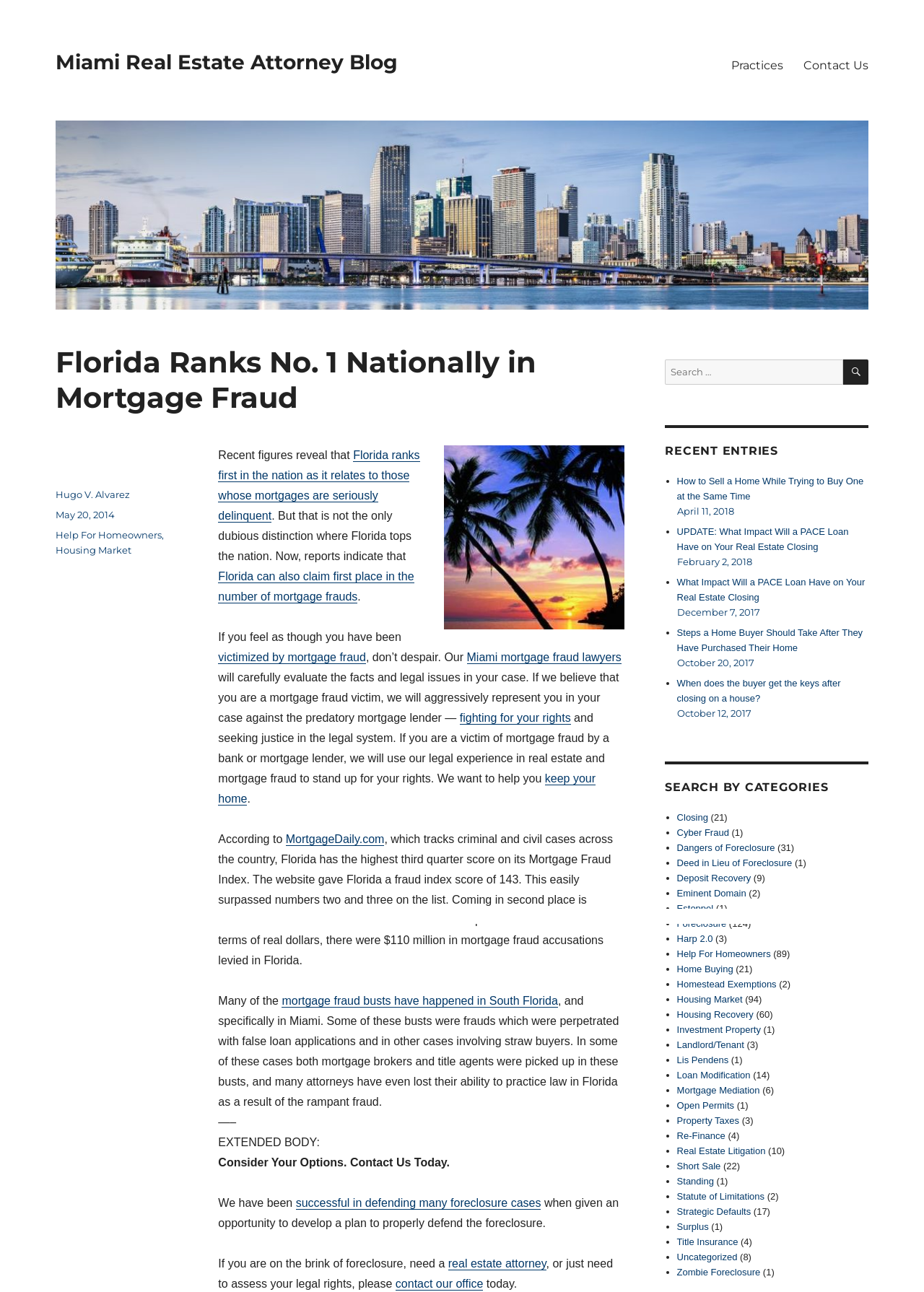Please extract the title of the webpage.

Florida Ranks No. 1 Nationally in Mortgage Fraud